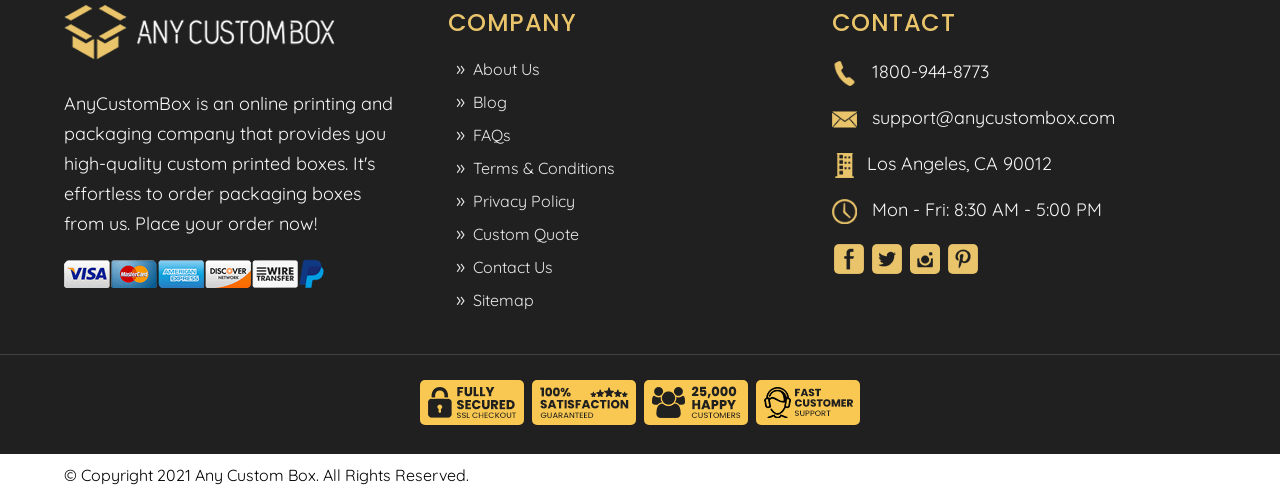What are the operating hours?
Based on the visual, give a brief answer using one word or a short phrase.

Mon - Fri: 8:30 AM - 5:00 PM